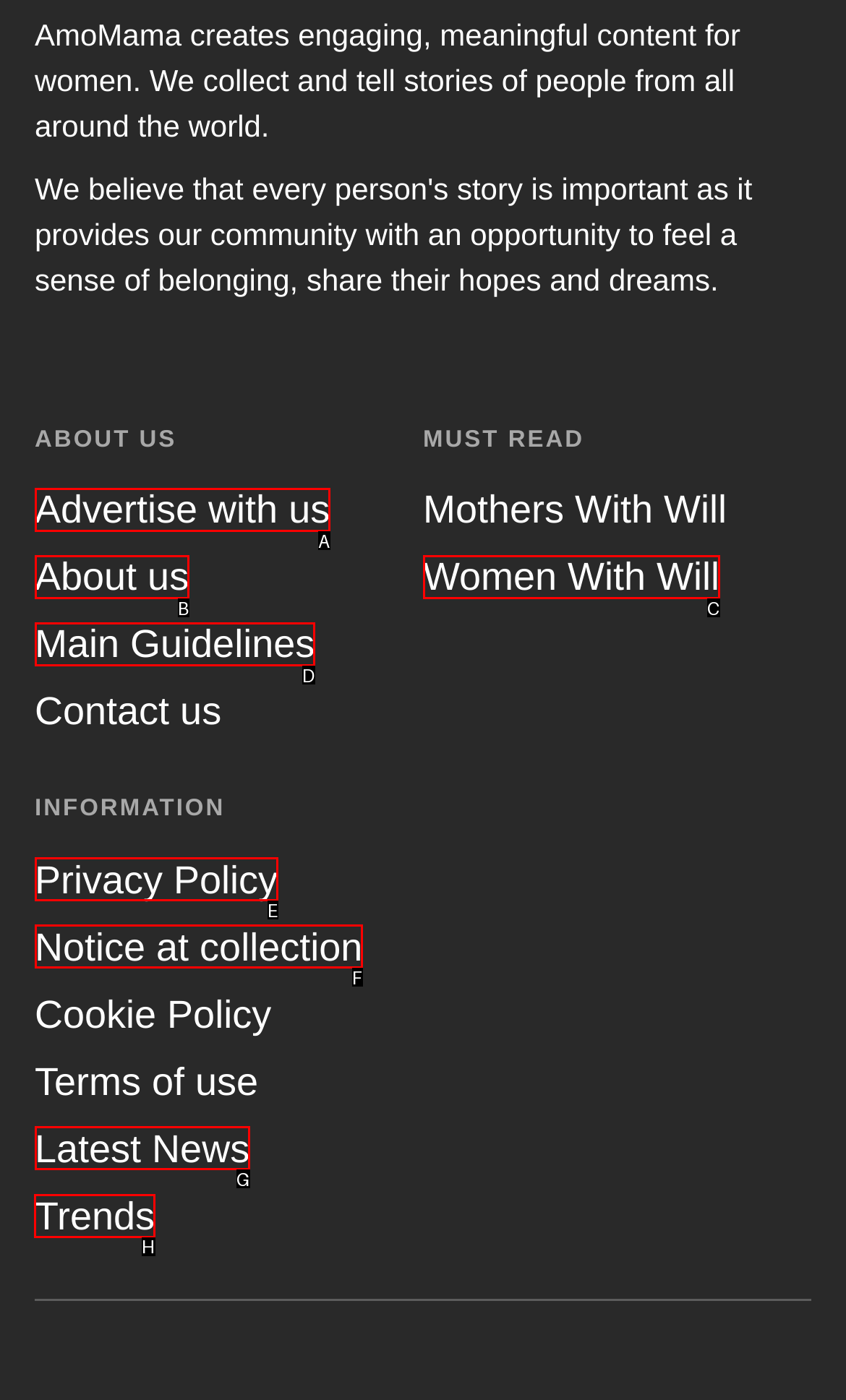Tell me the letter of the correct UI element to click for this instruction: Explore Trends. Answer with the letter only.

H